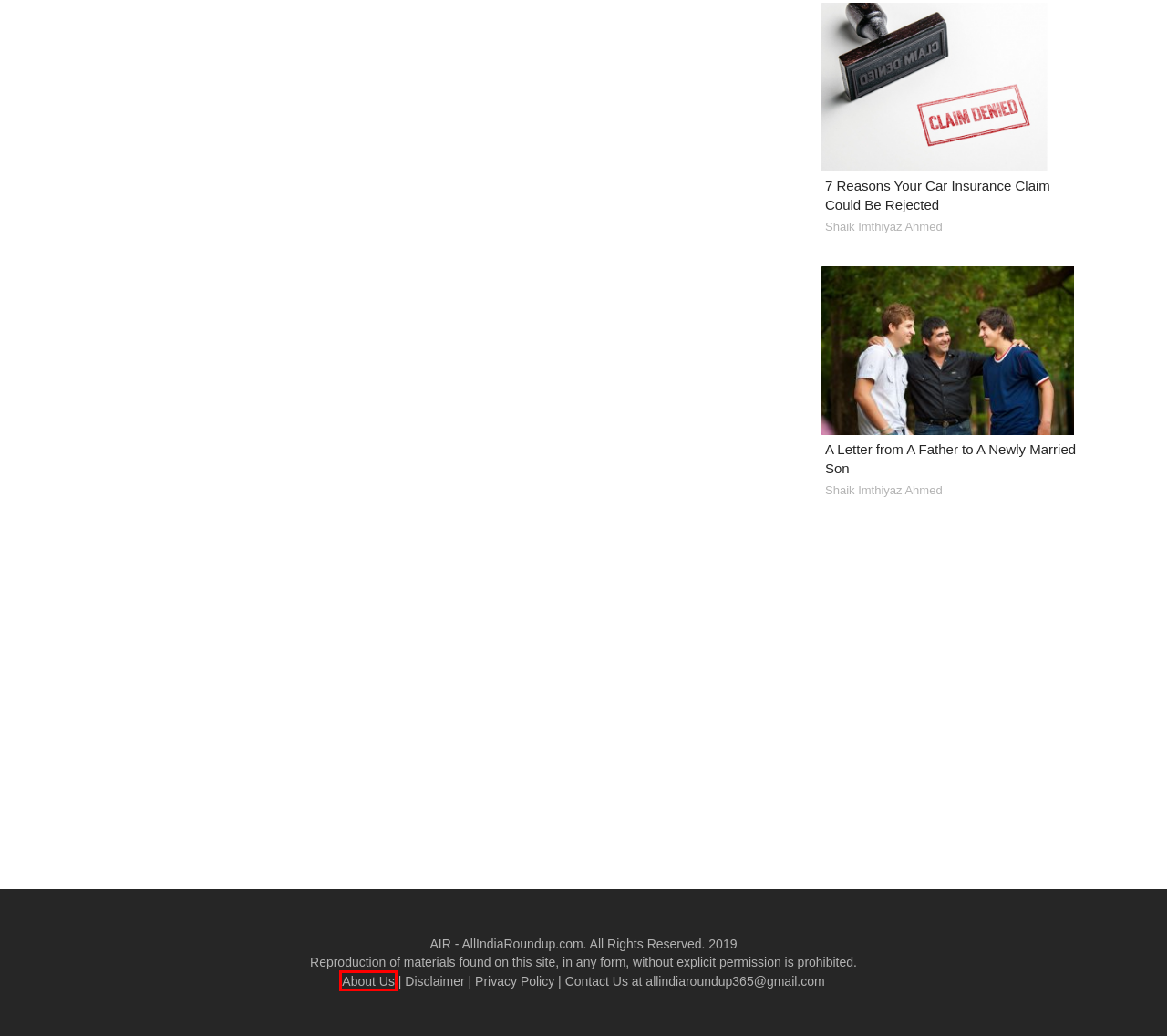Consider the screenshot of a webpage with a red bounding box and select the webpage description that best describes the new page that appears after clicking the element inside the red box. Here are the candidates:
A. About Us < All India Roundup
B. Viral Archives < All India Roundup
C. Technology Archives < All India Roundup
D. Privacy Policy < All India Roundup
E. World News Archives < All India Roundup
F. India Archives < All India Roundup
G. Insurance Archives < All India Roundup
H. Disclaimer < All India Roundup

A